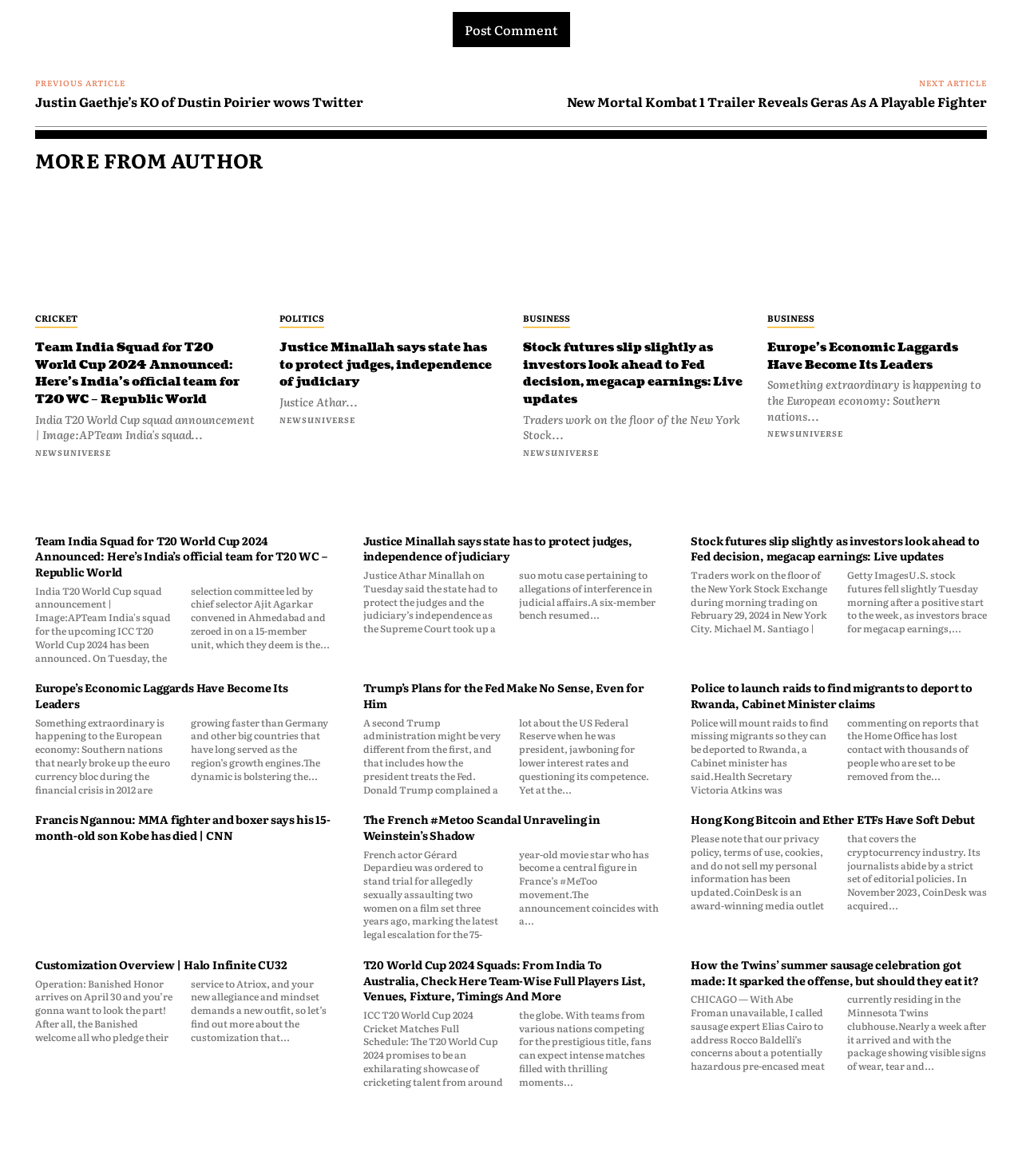Please identify the bounding box coordinates of the clickable region that I should interact with to perform the following instruction: "Read the article 'Justice Minallah says state has to protect judges, independence of judiciary'". The coordinates should be expressed as four float numbers between 0 and 1, i.e., [left, top, right, bottom].

[0.273, 0.163, 0.488, 0.257]